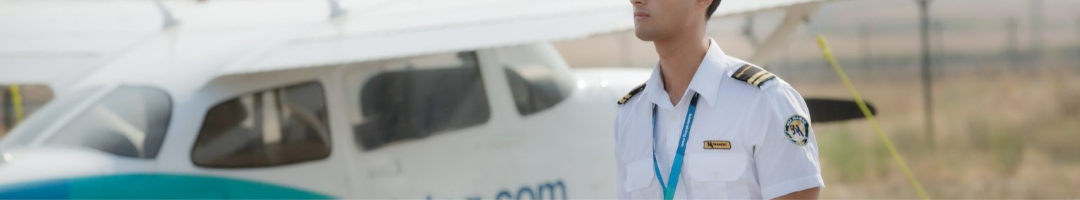Give an in-depth description of what is happening in the image.

The image showcases a young pilot, dressed in a crisp white uniform, standing confidently beside a small aircraft. The pilot, with shoulder epaulettes indicating rank, appears focused and ready for duty. A blue lanyard hangs around his neck, possibly holding an identification badge. The background features the side of the aircraft, which reflects a modern design and is partially obscured by sunlight, highlighting the aviation environment. This image is associated with an article about the "Pilot Runway Program" initiated by Avia Solutions Group, emphasizing training for aspiring pilots. The scene conveys a sense of professionalism and preparation, essential qualities for a future in aviation.